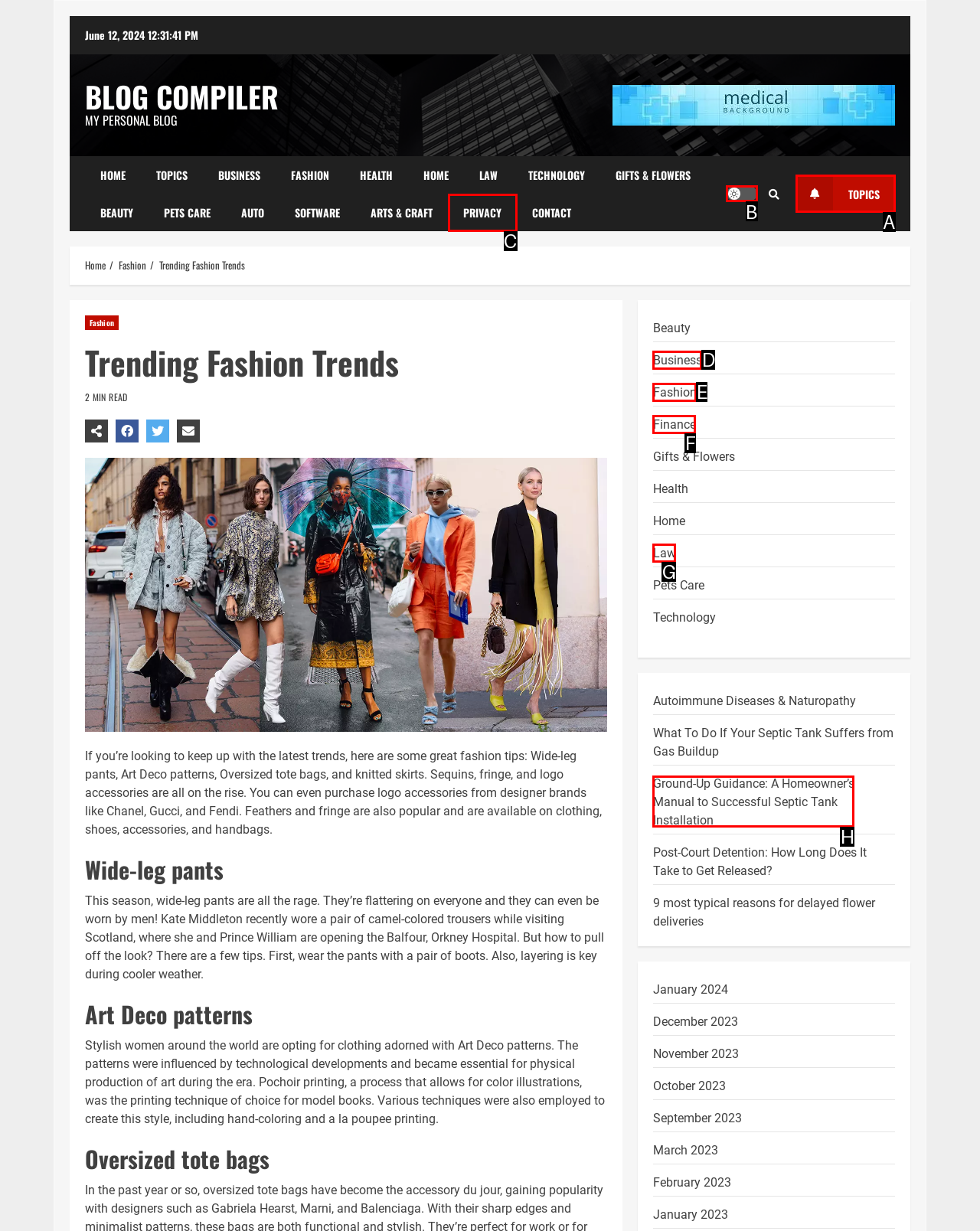Select the proper UI element to click in order to perform the following task: Click on 'Business Products & Services'. Indicate your choice with the letter of the appropriate option.

None